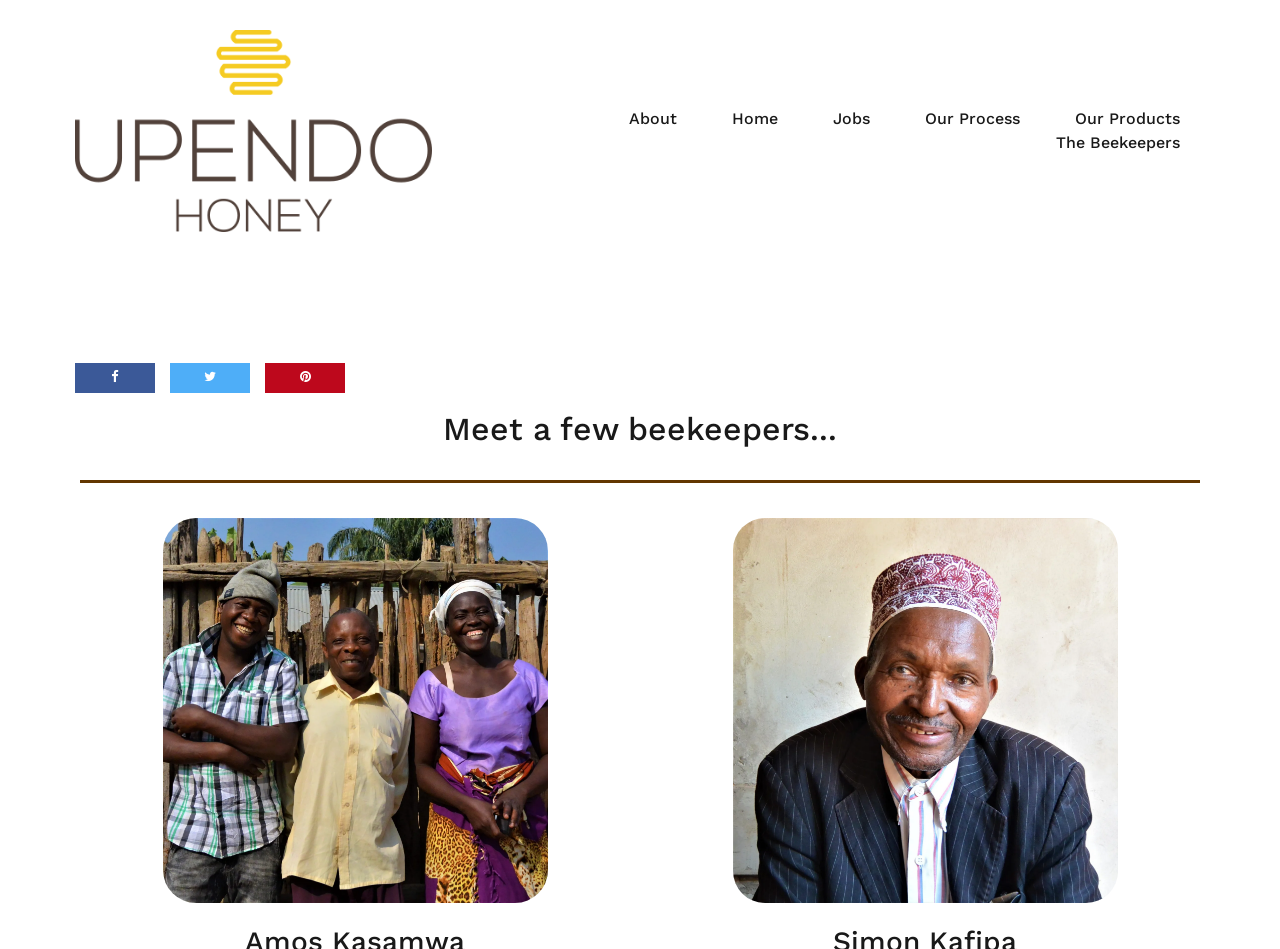How many navigation links are there?
Your answer should be a single word or phrase derived from the screenshot.

6